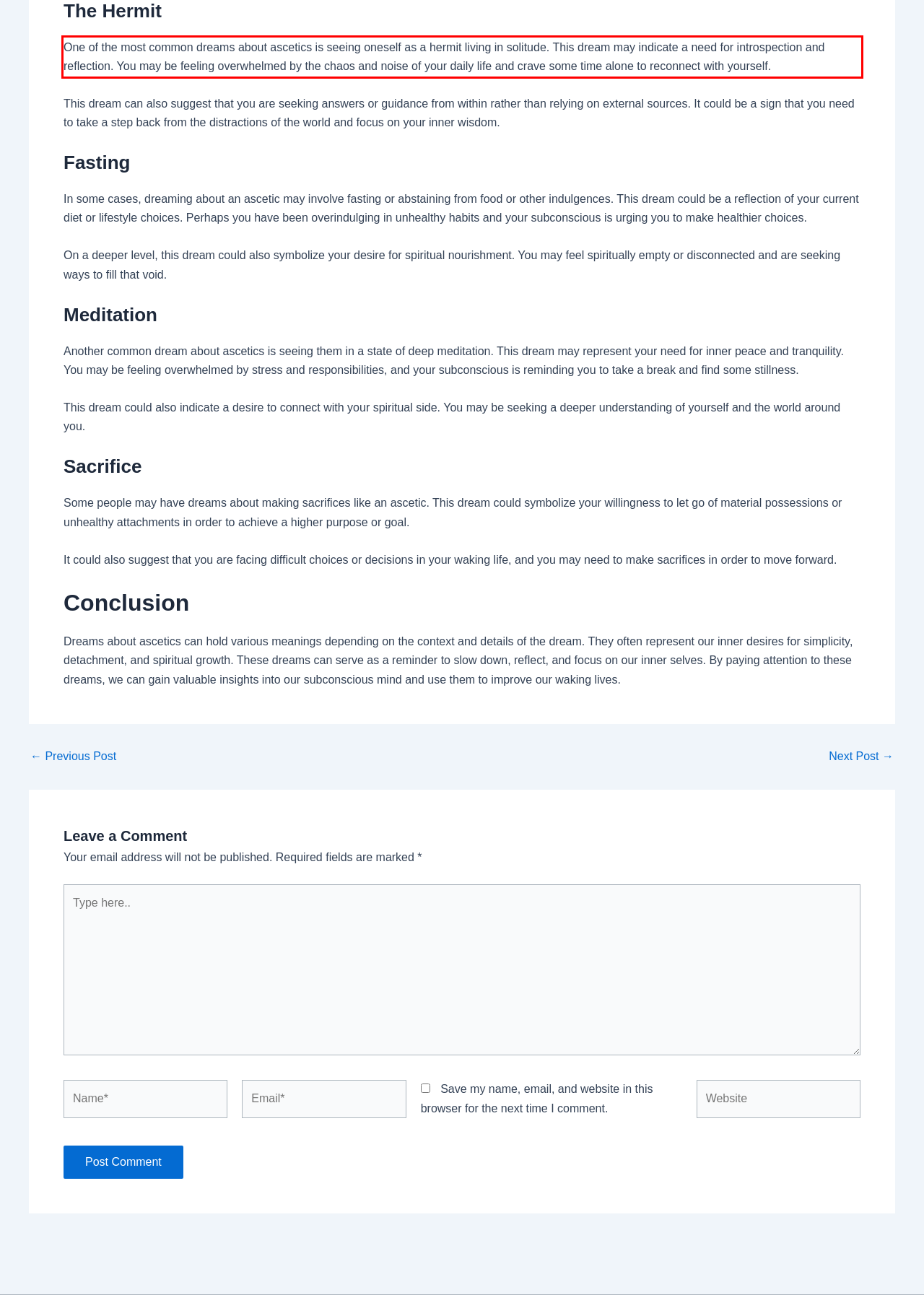Look at the provided screenshot of the webpage and perform OCR on the text within the red bounding box.

One of the most common dreams about ascetics is seeing oneself as a hermit living in solitude. This dream may indicate a need for introspection and reflection. You may be feeling overwhelmed by the chaos and noise of your daily life and crave some time alone to reconnect with yourself.